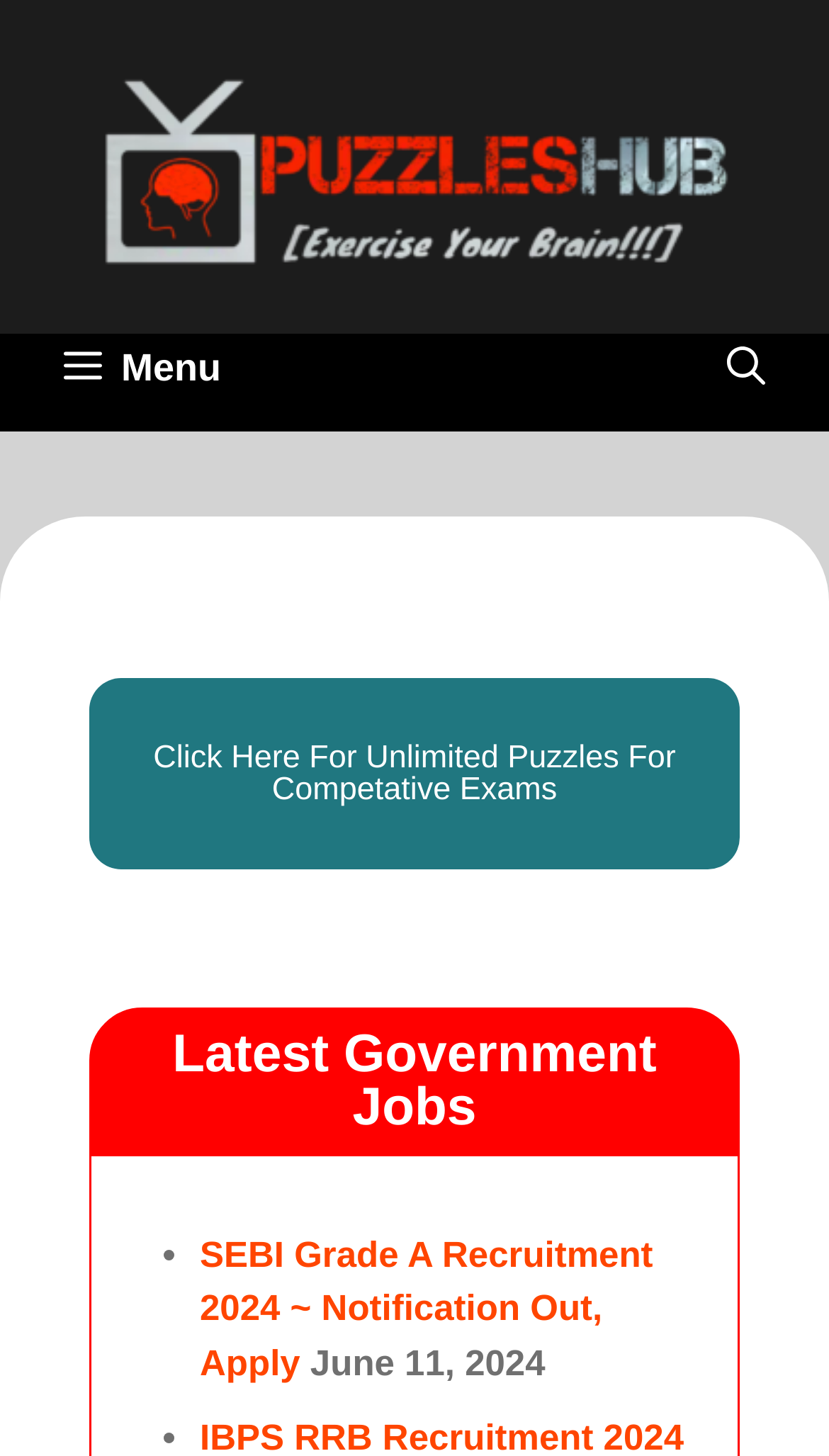What is the date of the SEBI Grade A Recruitment notification?
Answer the question with a thorough and detailed explanation.

The date of the SEBI Grade A Recruitment notification can be found next to the link 'SEBI Grade A Recruitment 2024 ~ Notification Out, Apply', which is 'June 11, 2024'.